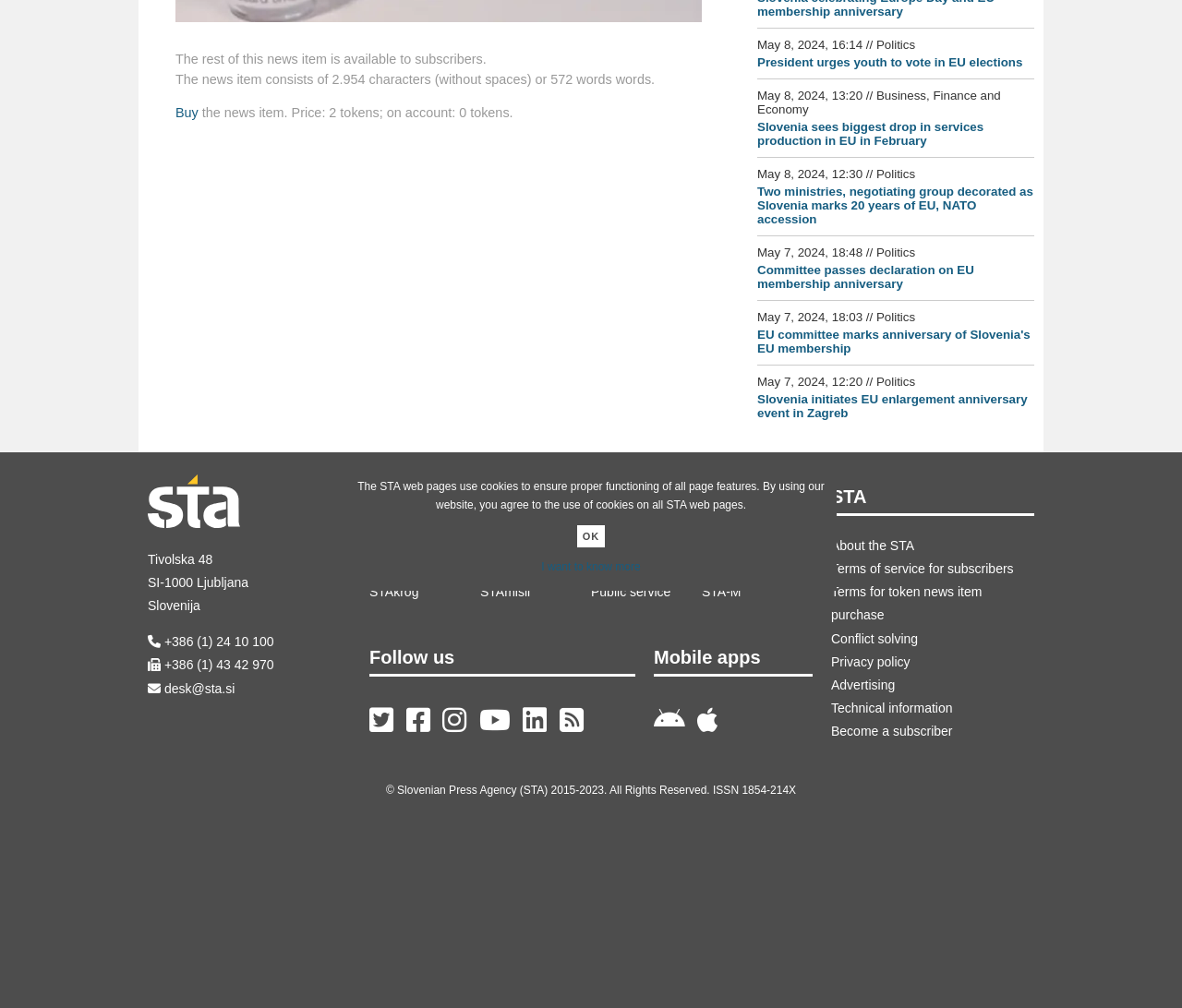Based on the element description: "Technical information", identify the bounding box coordinates for this UI element. The coordinates must be four float numbers between 0 and 1, listed as [left, top, right, bottom].

[0.703, 0.789, 0.806, 0.803]